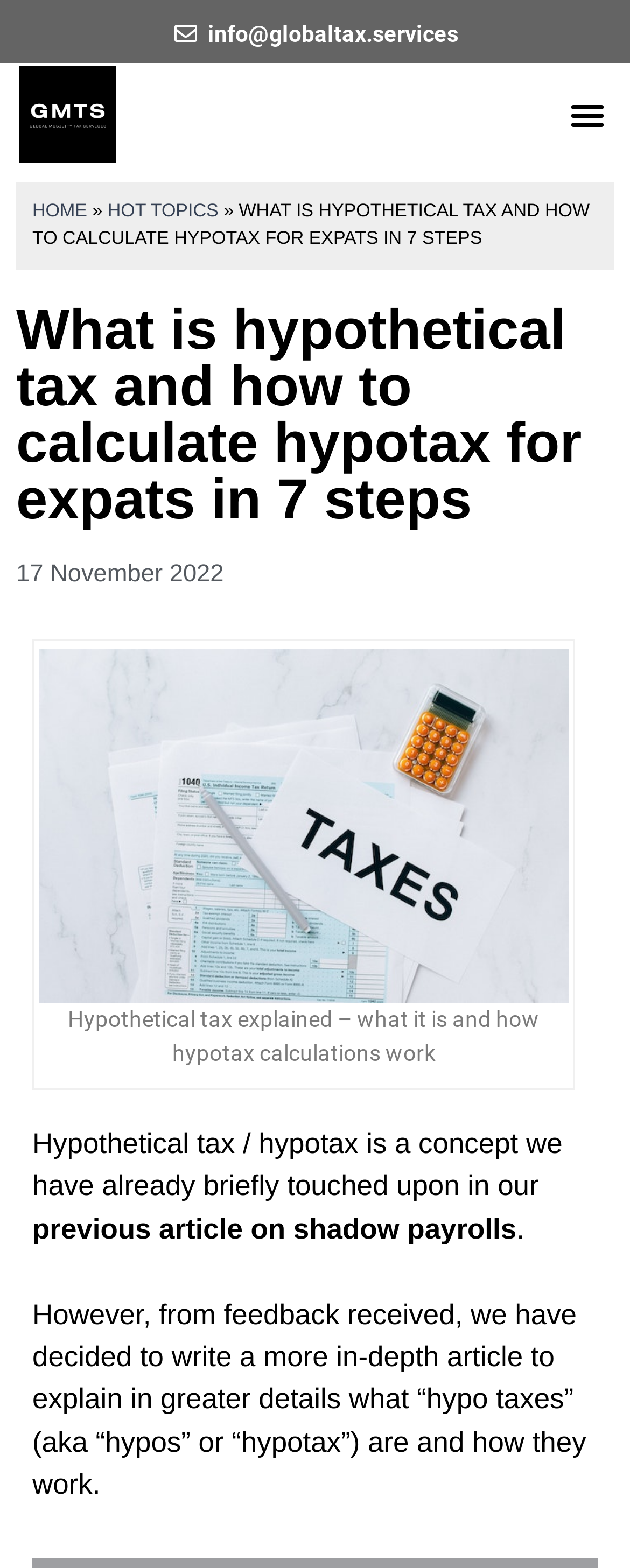What is the logo of the company?
Please provide a comprehensive answer based on the details in the screenshot.

I found the logo by looking at the image element with the description 'Global Mobility Tax Services logo' which has a bounding box coordinate of [0.031, 0.042, 0.185, 0.104].